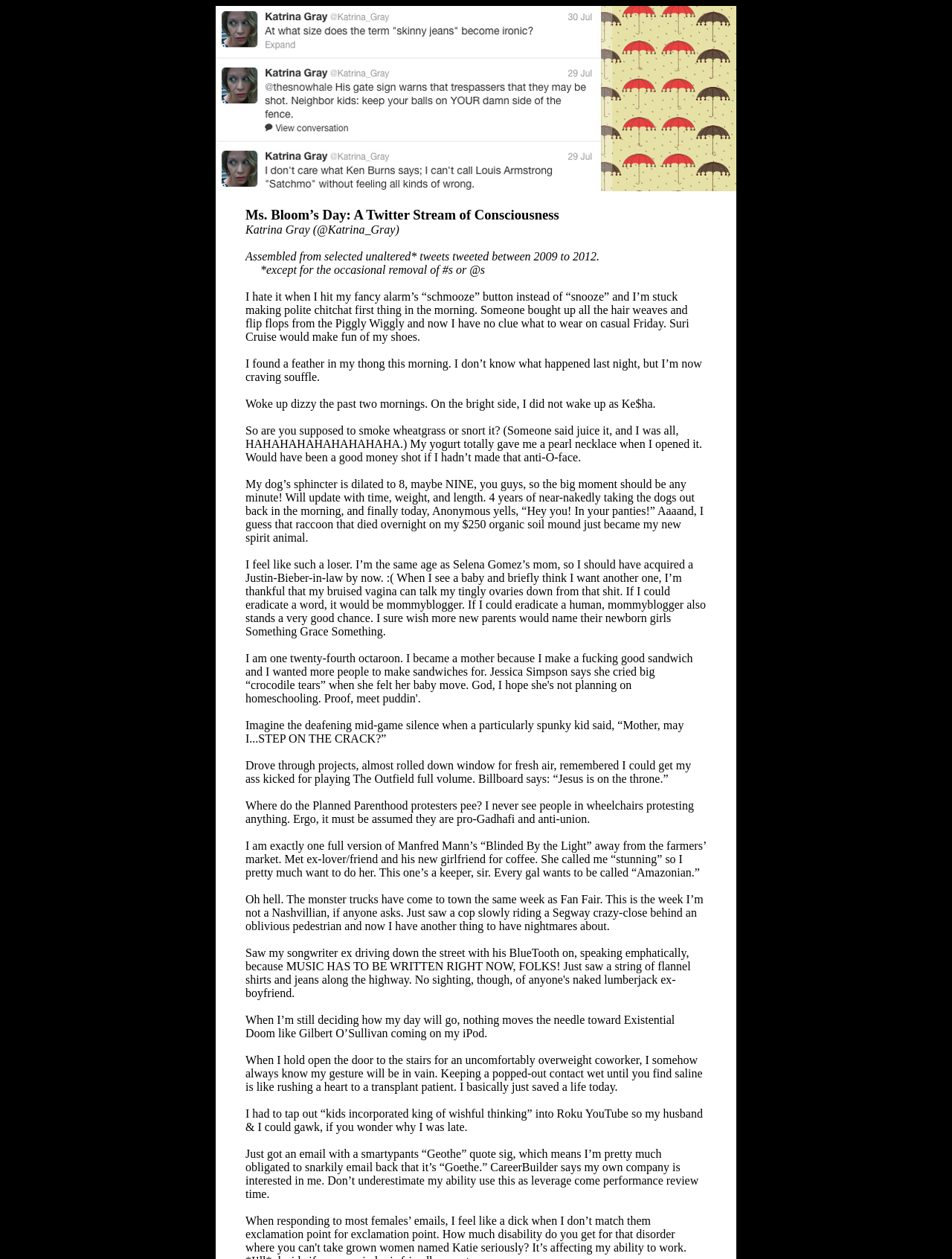What is the time period of the tweets?
Using the image, answer in one word or phrase.

2009 to 2012